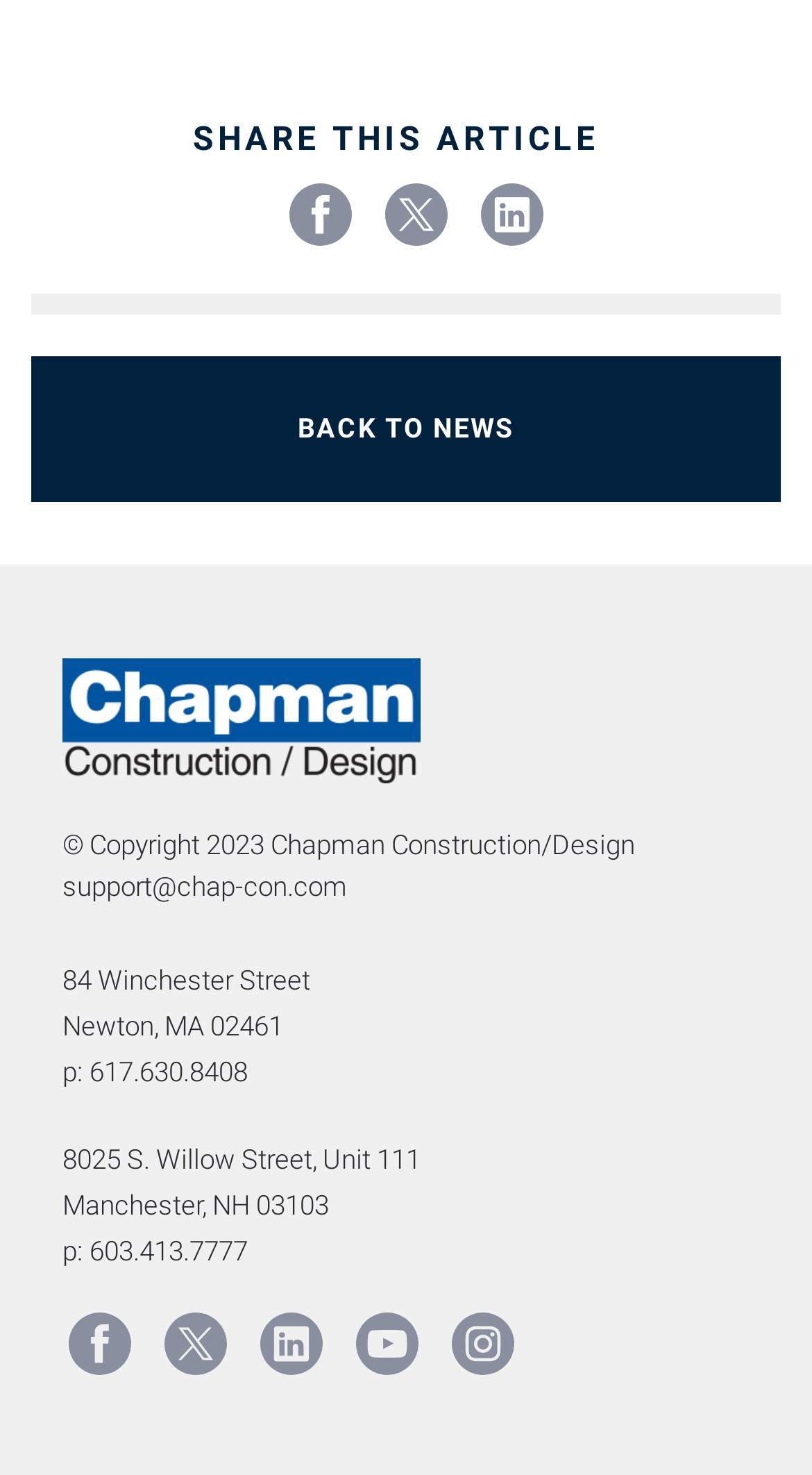Please identify the bounding box coordinates of the element that needs to be clicked to execute the following command: "View Chapman Construction/Design's Youtube channel". Provide the bounding box using four float numbers between 0 and 1, formatted as [left, top, right, bottom].

[0.431, 0.885, 0.523, 0.936]